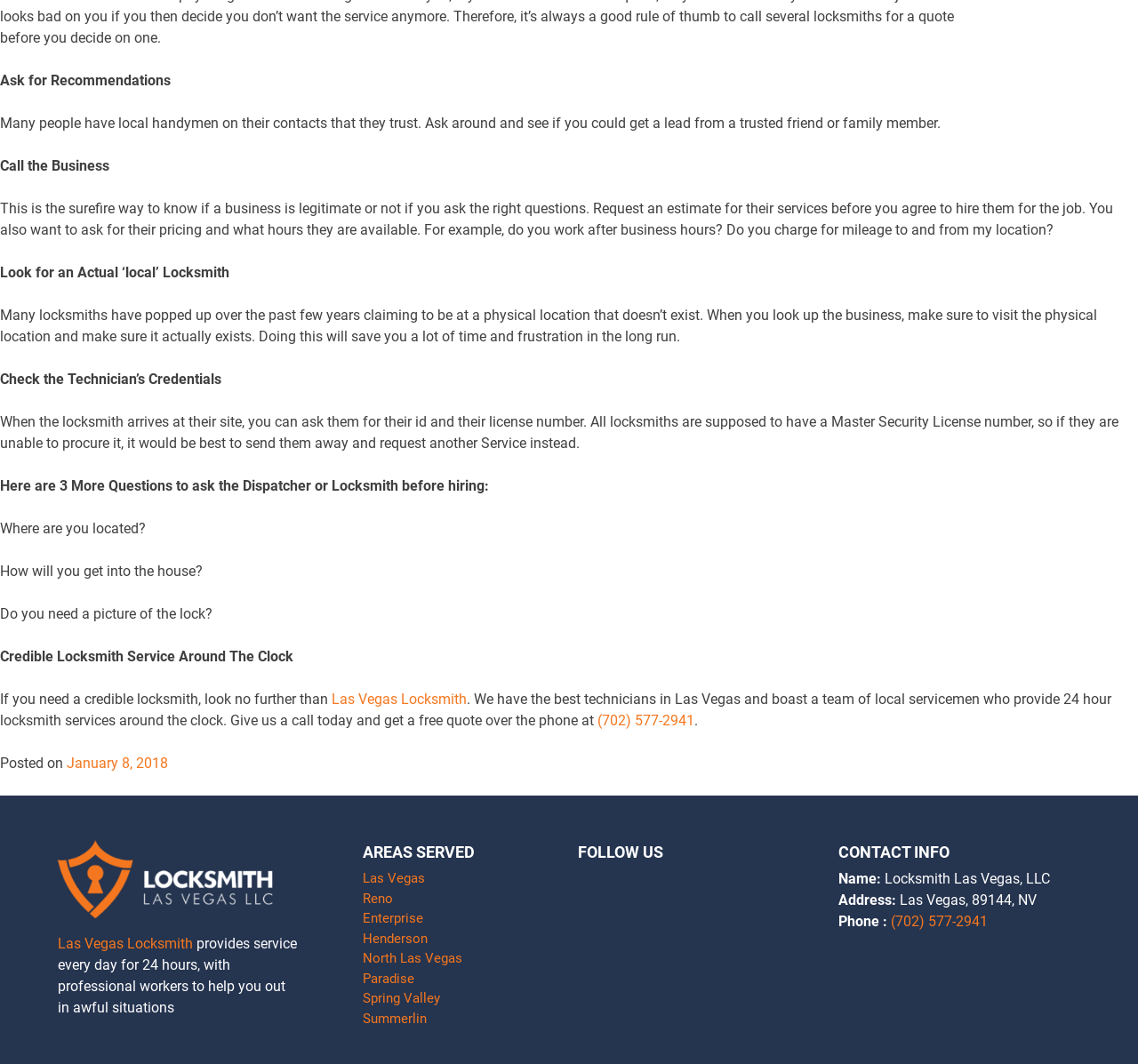Please identify the bounding box coordinates of where to click in order to follow the instruction: "Call the phone number".

[0.525, 0.669, 0.61, 0.685]